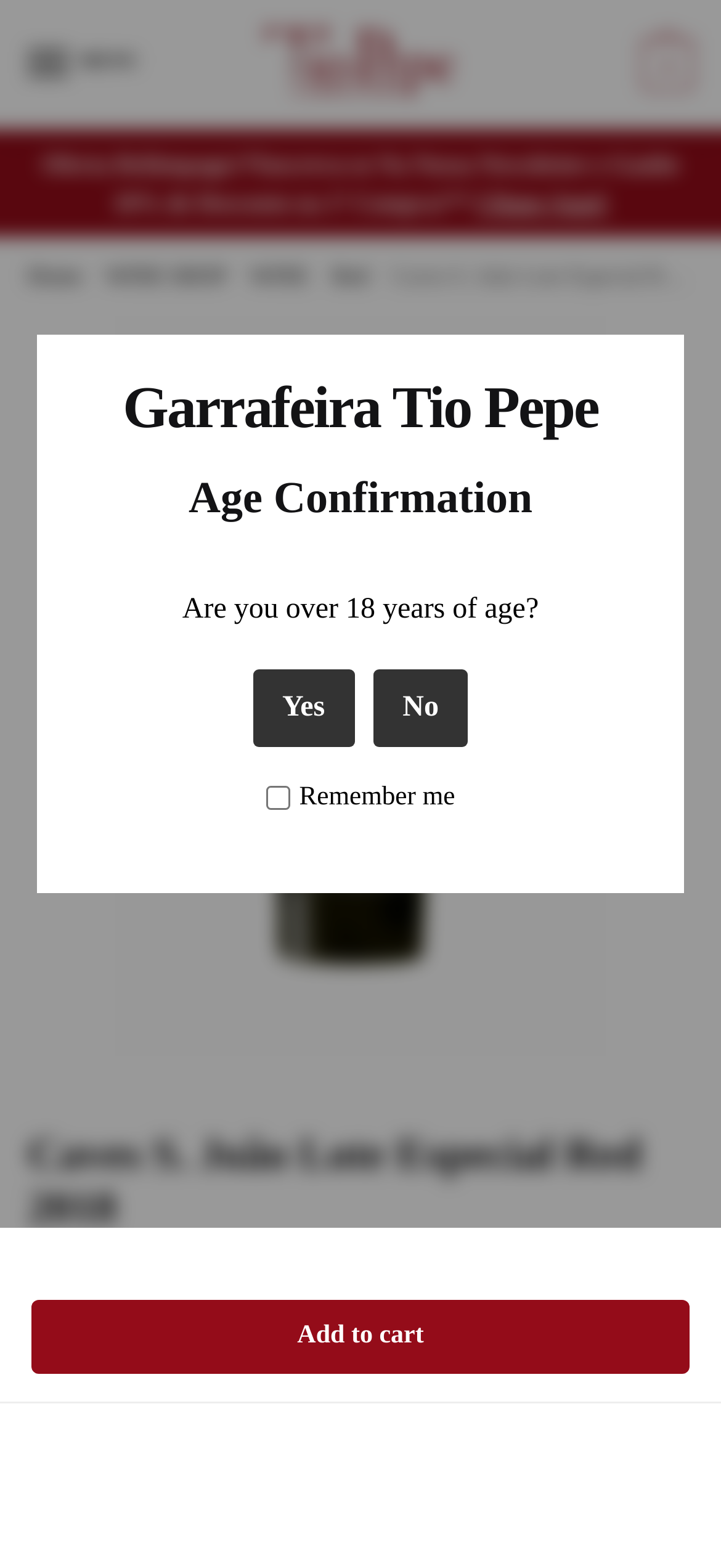Please determine the bounding box coordinates of the element to click in order to execute the following instruction: "Open menu". The coordinates should be four float numbers between 0 and 1, specified as [left, top, right, bottom].

[0.038, 0.024, 0.192, 0.059]